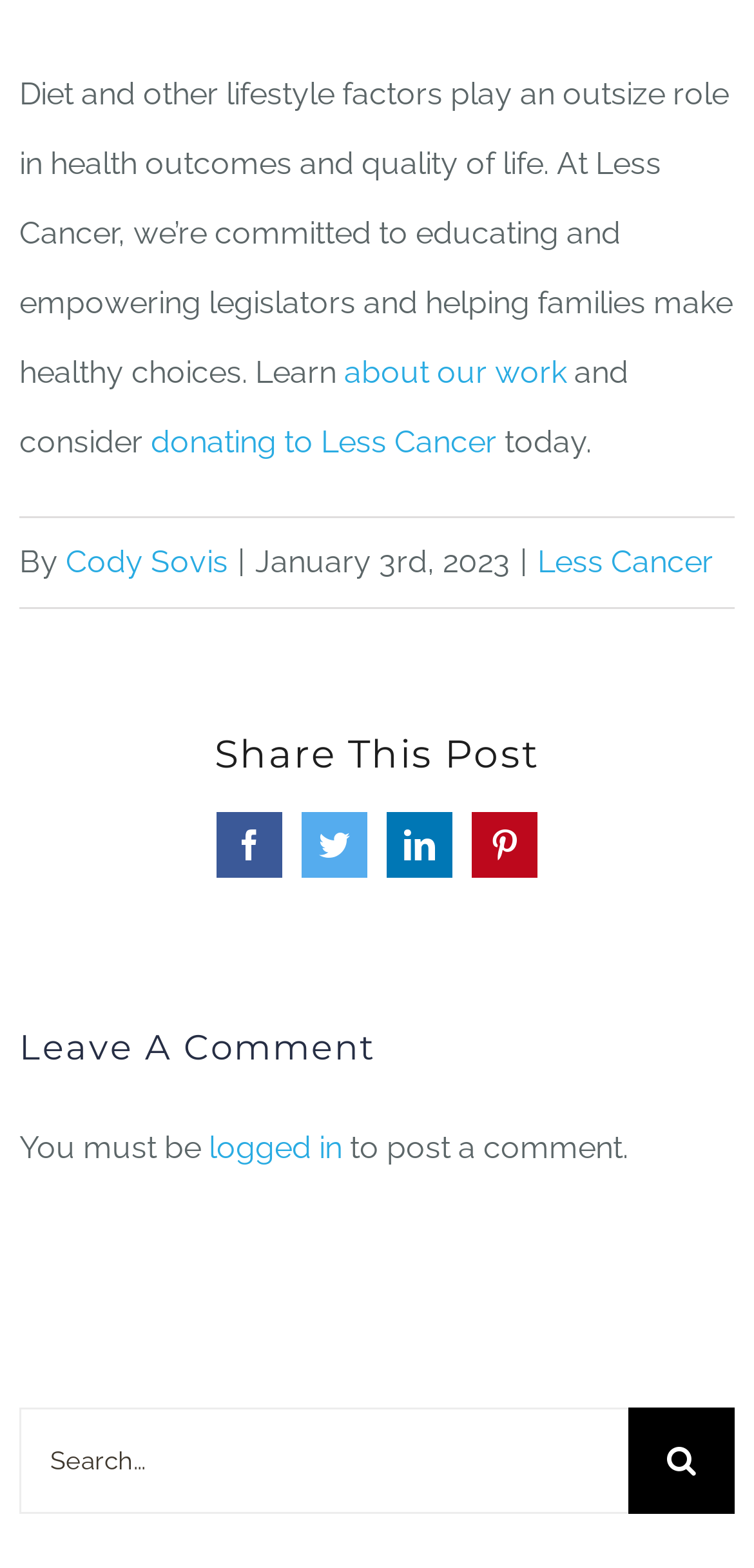Determine the bounding box of the UI component based on this description: "Less Cancer". The bounding box coordinates should be four float values between 0 and 1, i.e., [left, top, right, bottom].

[0.713, 0.346, 0.946, 0.37]